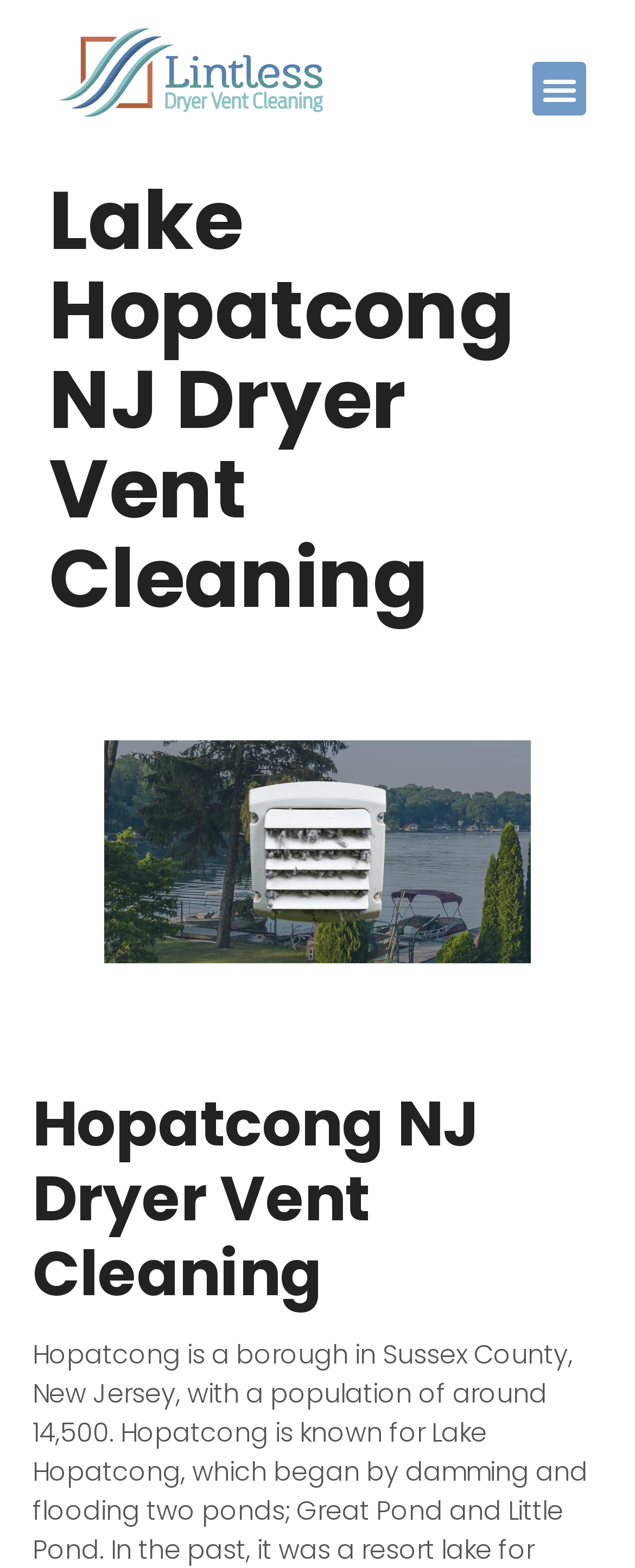Identify and provide the main heading of the webpage.

Lake Hopatcong NJ Dryer Vent Cleaning